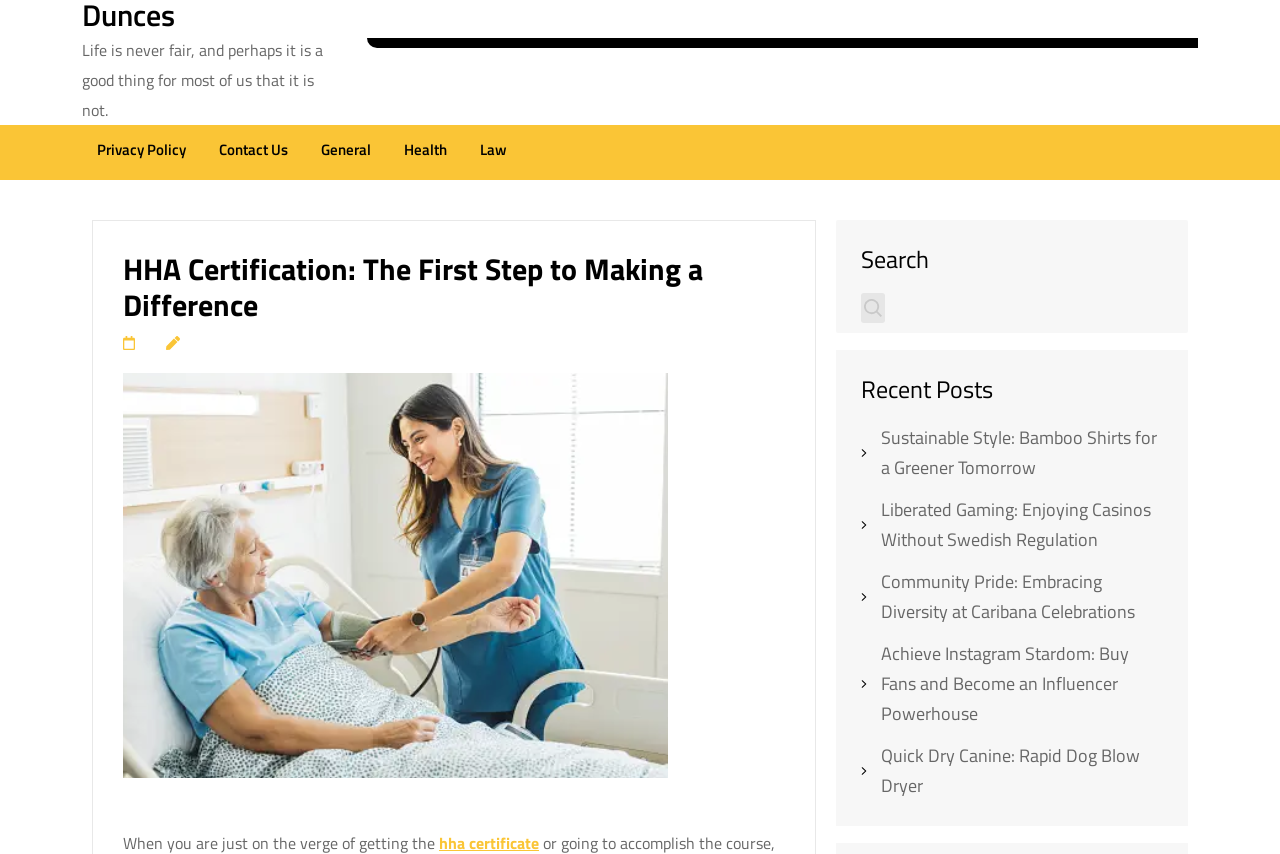Identify the bounding box coordinates of the area you need to click to perform the following instruction: "Click on the 'Quick Dry Canine: Rapid Dog Blow Dryer' link".

[0.688, 0.869, 0.891, 0.936]